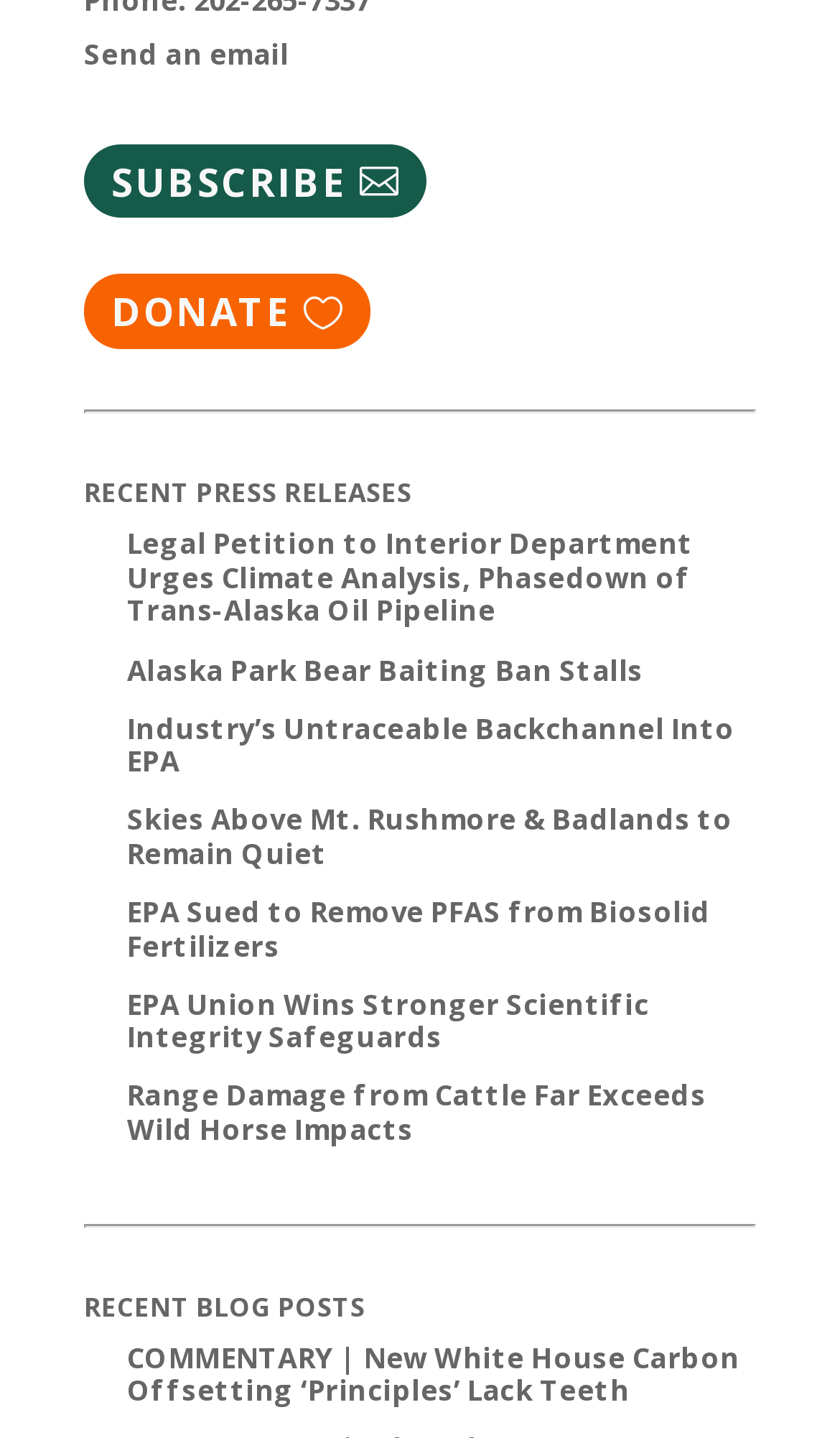Please provide the bounding box coordinate of the region that matches the element description: Send an email. Coordinates should be in the format (top-left x, top-left y, bottom-right x, bottom-right y) and all values should be between 0 and 1.

[0.1, 0.024, 0.344, 0.051]